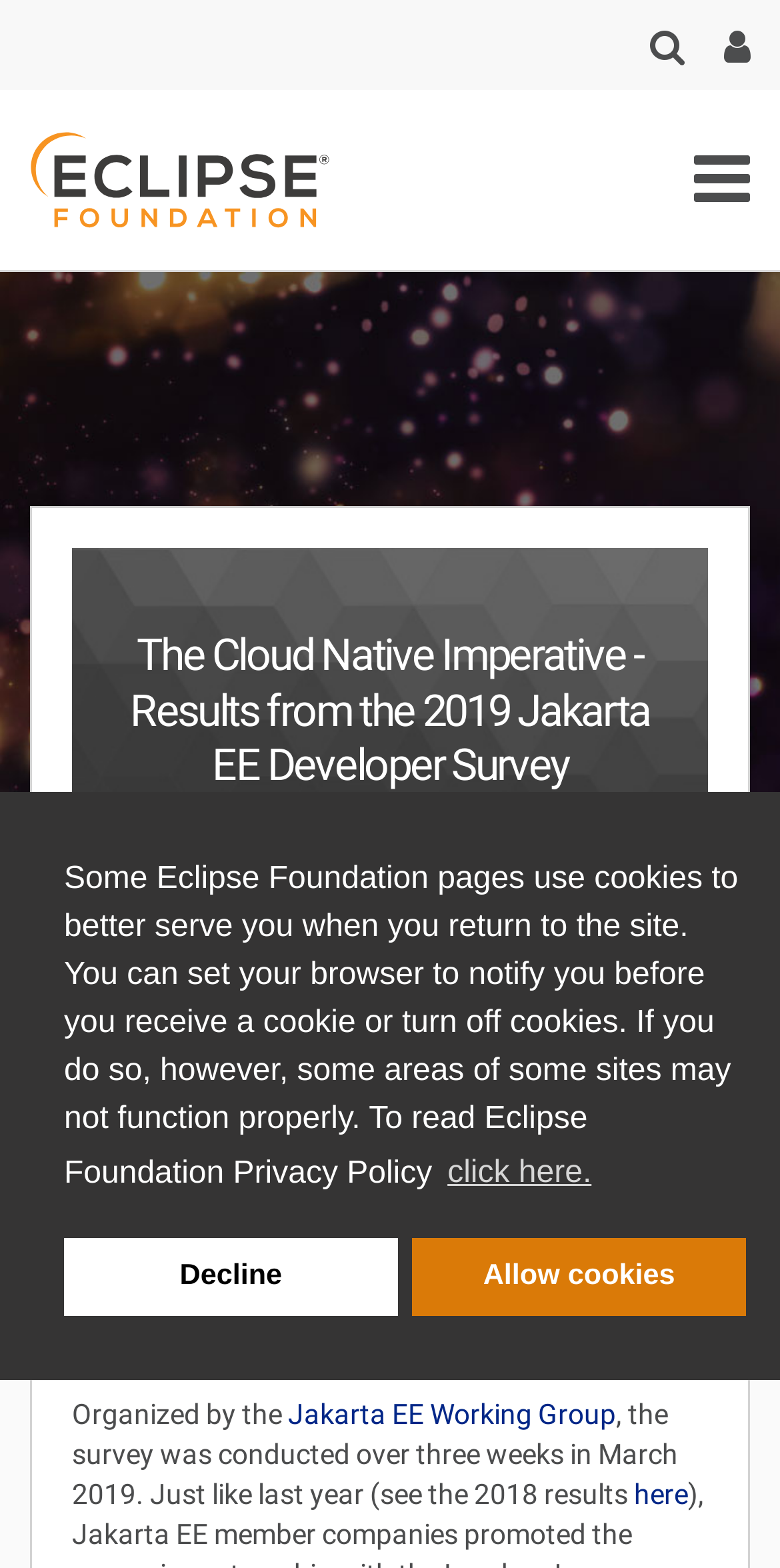Extract the main title from the webpage and generate its text.

The Cloud Native Imperative - Results from the 2019 Jakarta EE Developer Survey